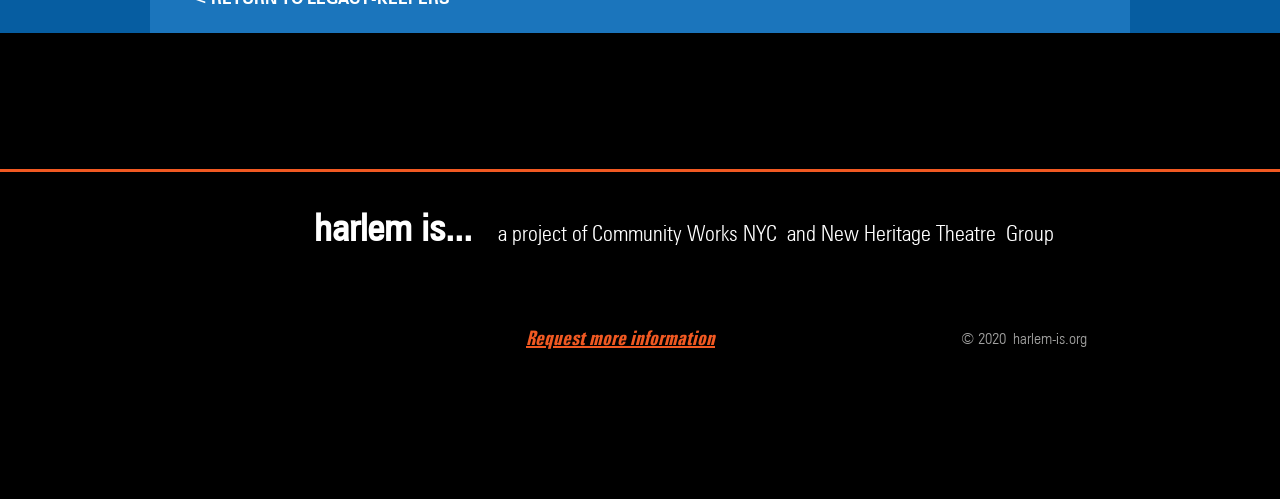Using the provided element description, identify the bounding box coordinates as (top-left x, top-left y, bottom-right x, bottom-right y). Ensure all values are between 0 and 1. Description: Request more information

[0.411, 0.656, 0.559, 0.702]